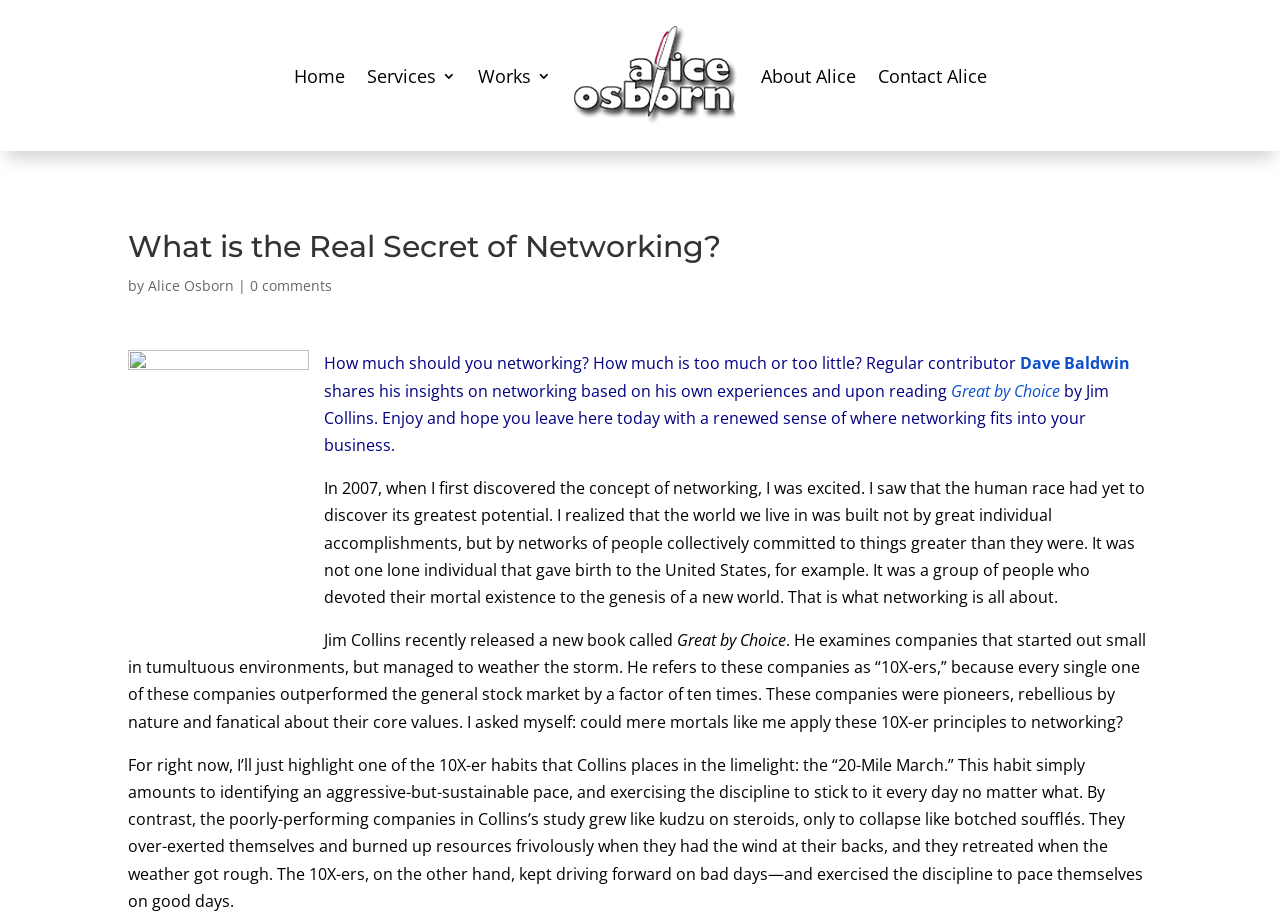What is the habit mentioned in the article that helps in networking?
Answer the question in as much detail as possible.

The habit mentioned in the article that helps in networking can be determined by looking at the text 'For right now, I’ll just highlight one of the 10X-er habits that Collins places in the limelight: the “20-Mile March.”' which indicates that the 20-Mile March is a habit that helps in networking.